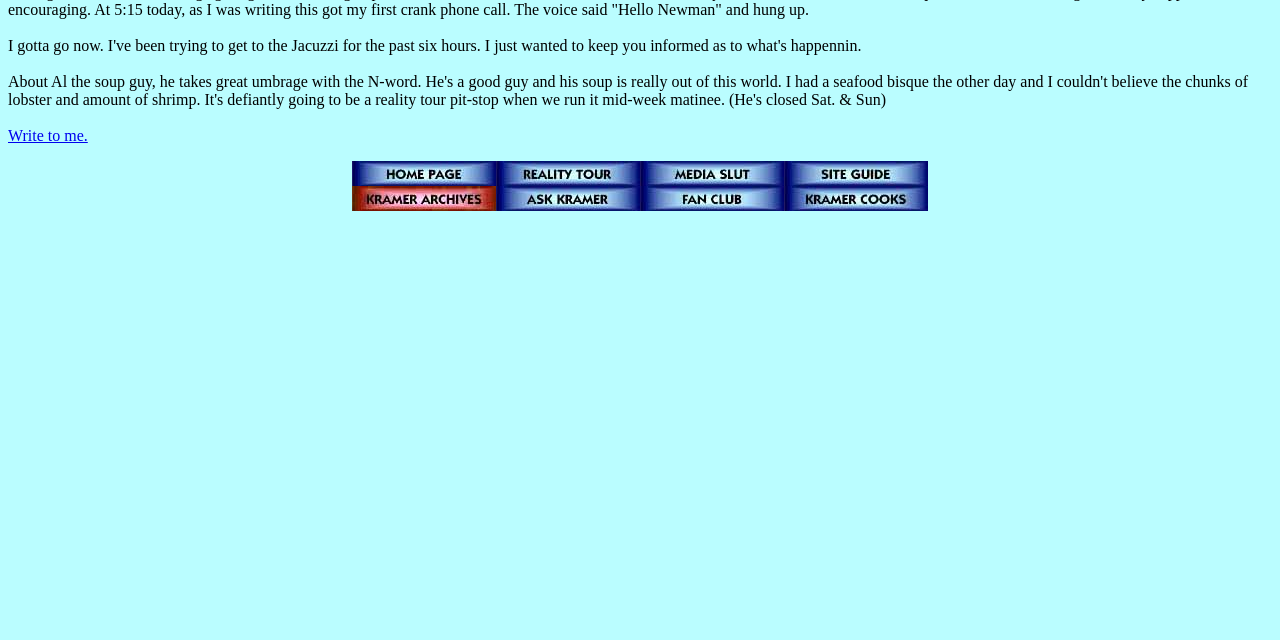Mark the bounding box of the element that matches the following description: "Write to me.".

[0.006, 0.199, 0.069, 0.226]